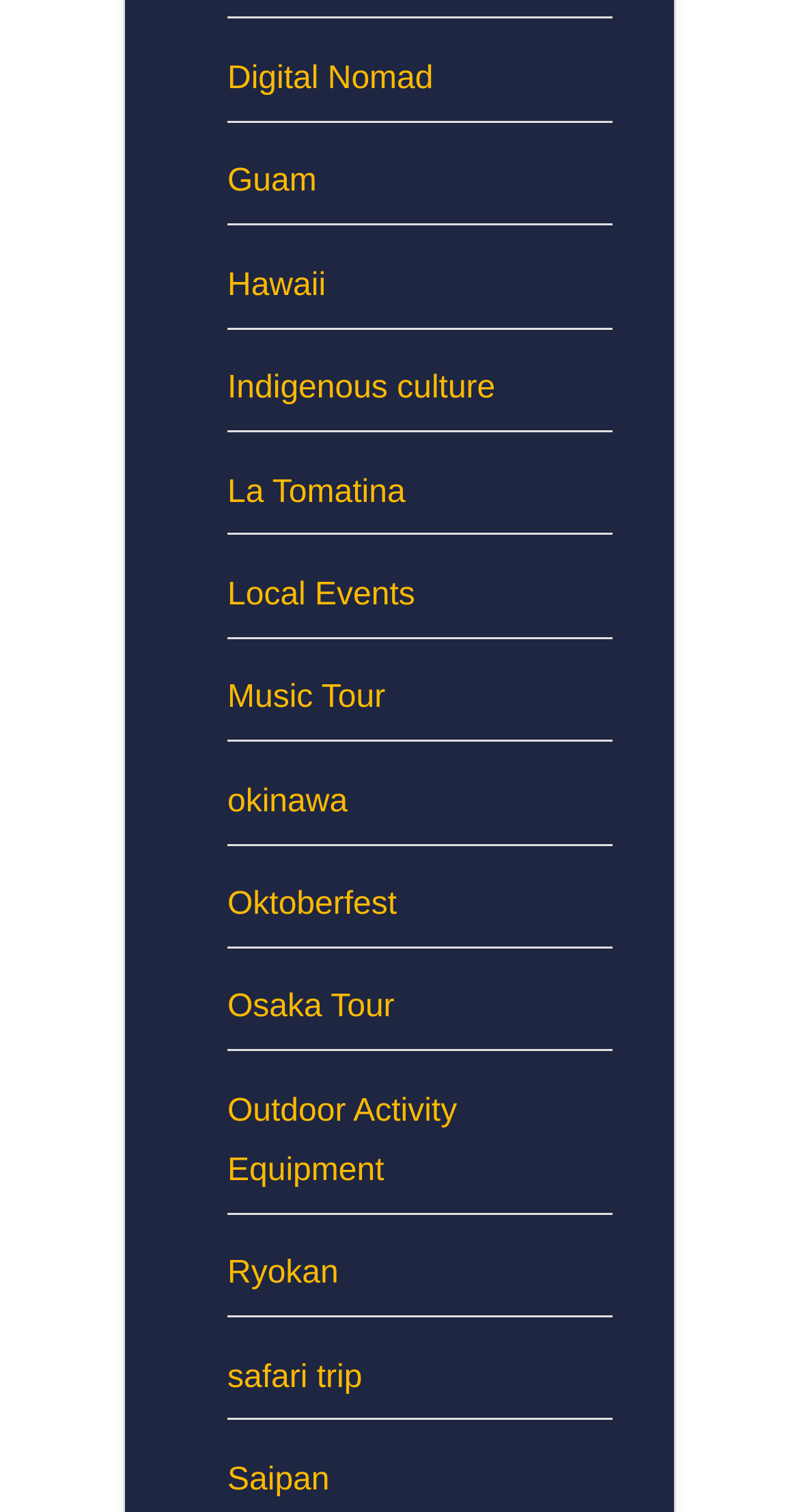What is the last link on the webpage?
Based on the image, answer the question with a single word or brief phrase.

Saipan